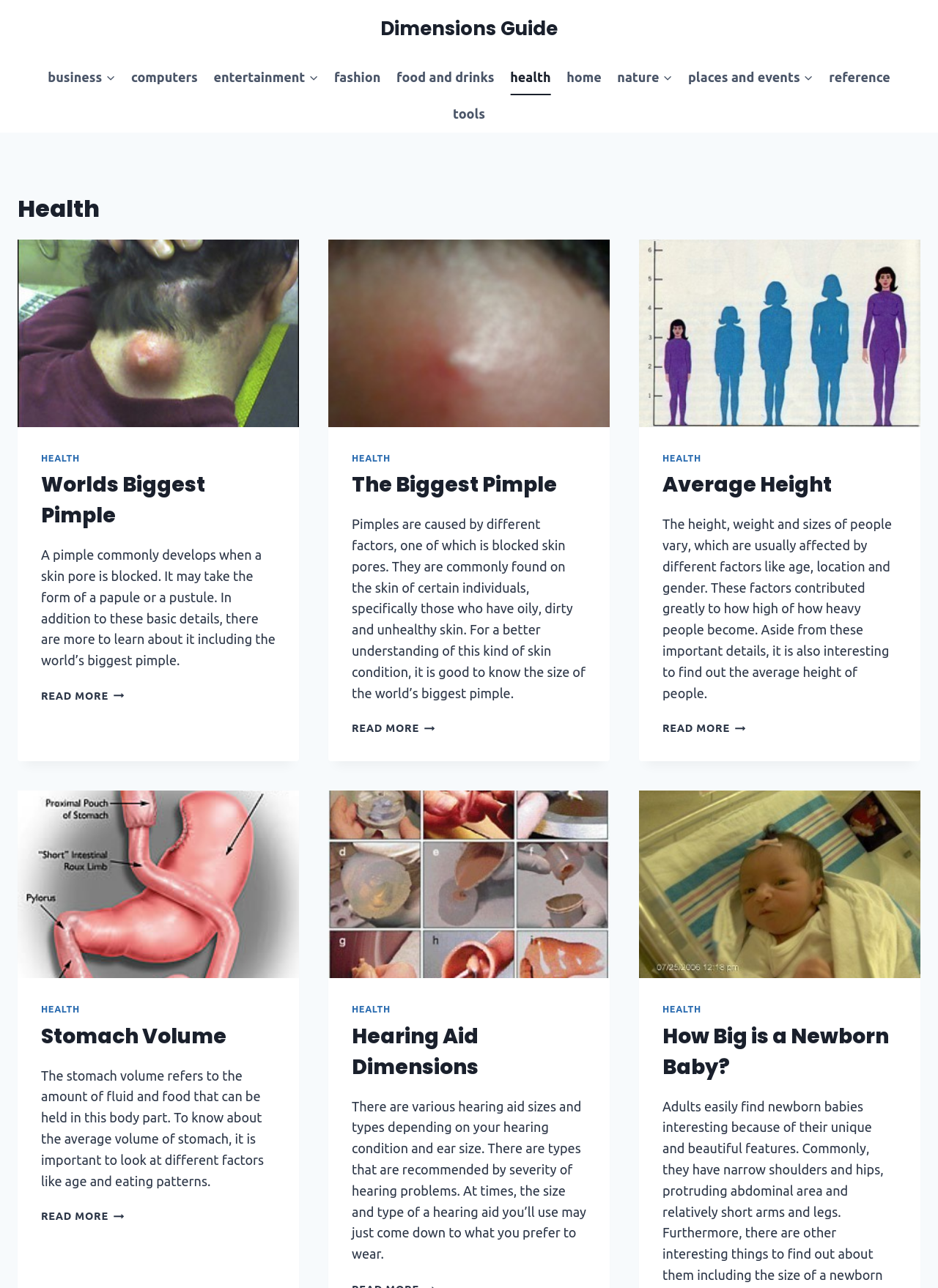Answer the question using only a single word or phrase: 
How many articles are on this webpage?

4